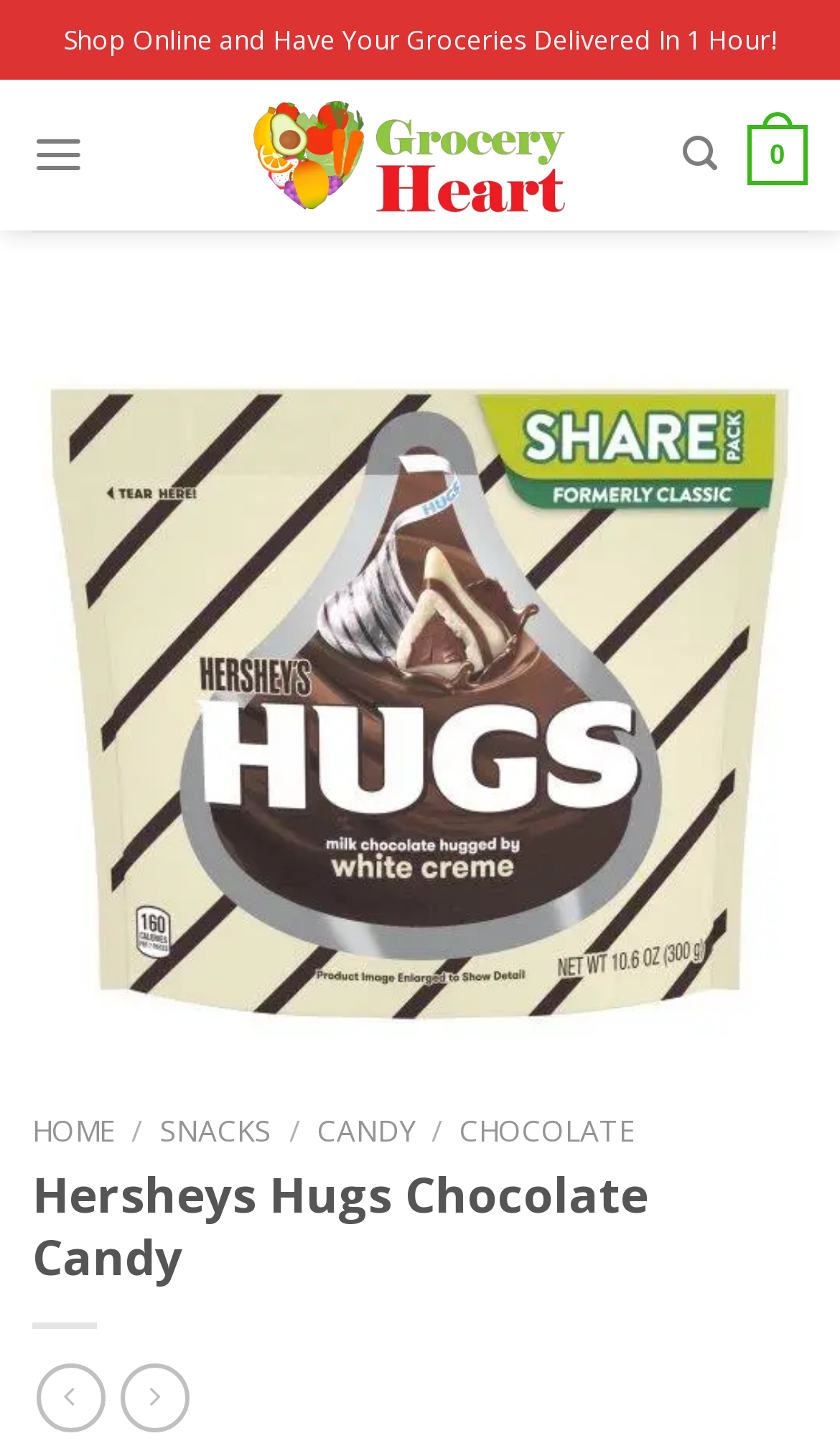Please answer the following question using a single word or phrase: 
What is the product name?

Hersheys Hugs Chocolate Candy